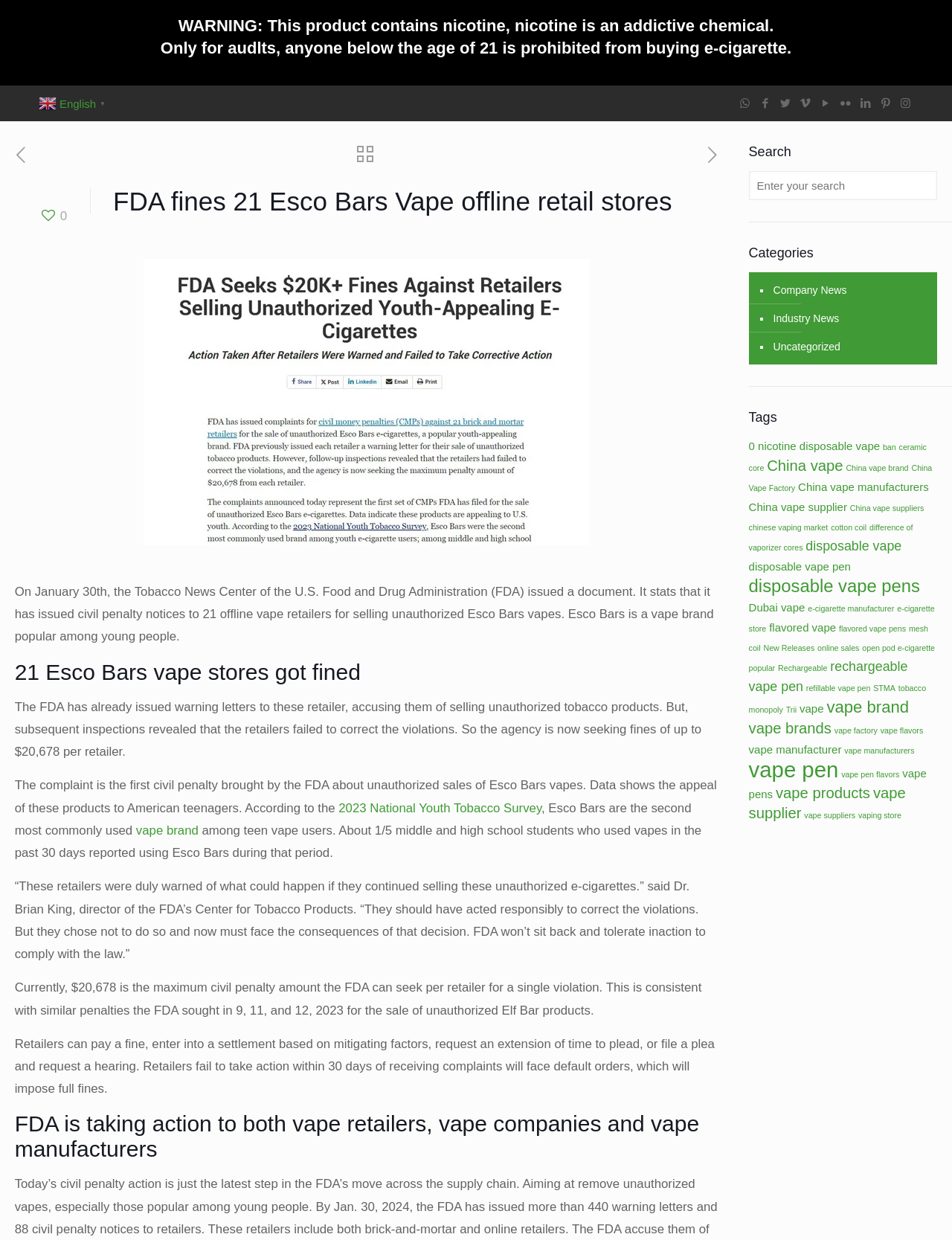Using the webpage screenshot, find the UI element described by 2023 National Youth Tobacco Survey. Provide the bounding box coordinates in the format (top-left x, top-left y, bottom-right x, bottom-right y), ensuring all values are floating point numbers between 0 and 1.

[0.356, 0.646, 0.569, 0.657]